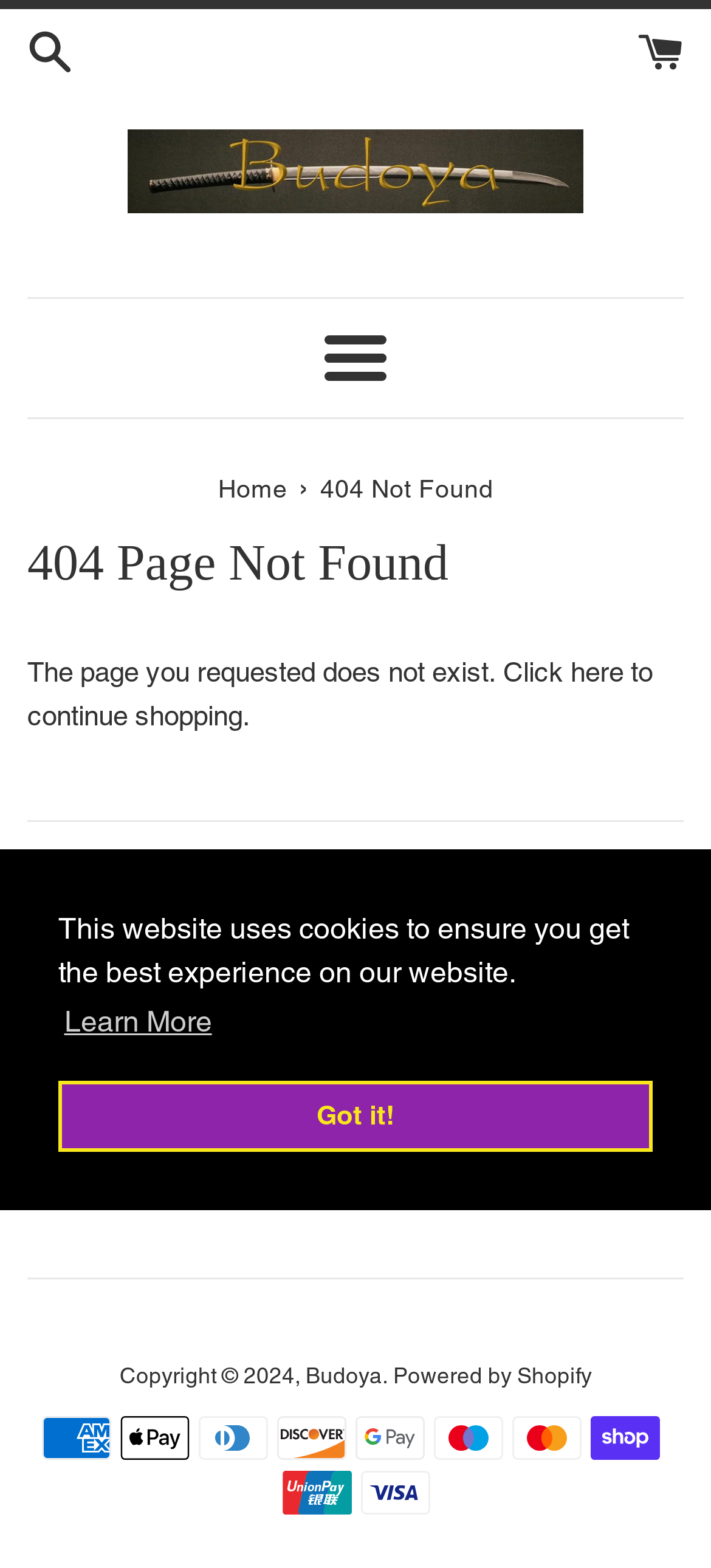What types of payment are accepted on this website?
Based on the image, provide a one-word or brief-phrase response.

Multiple payment methods